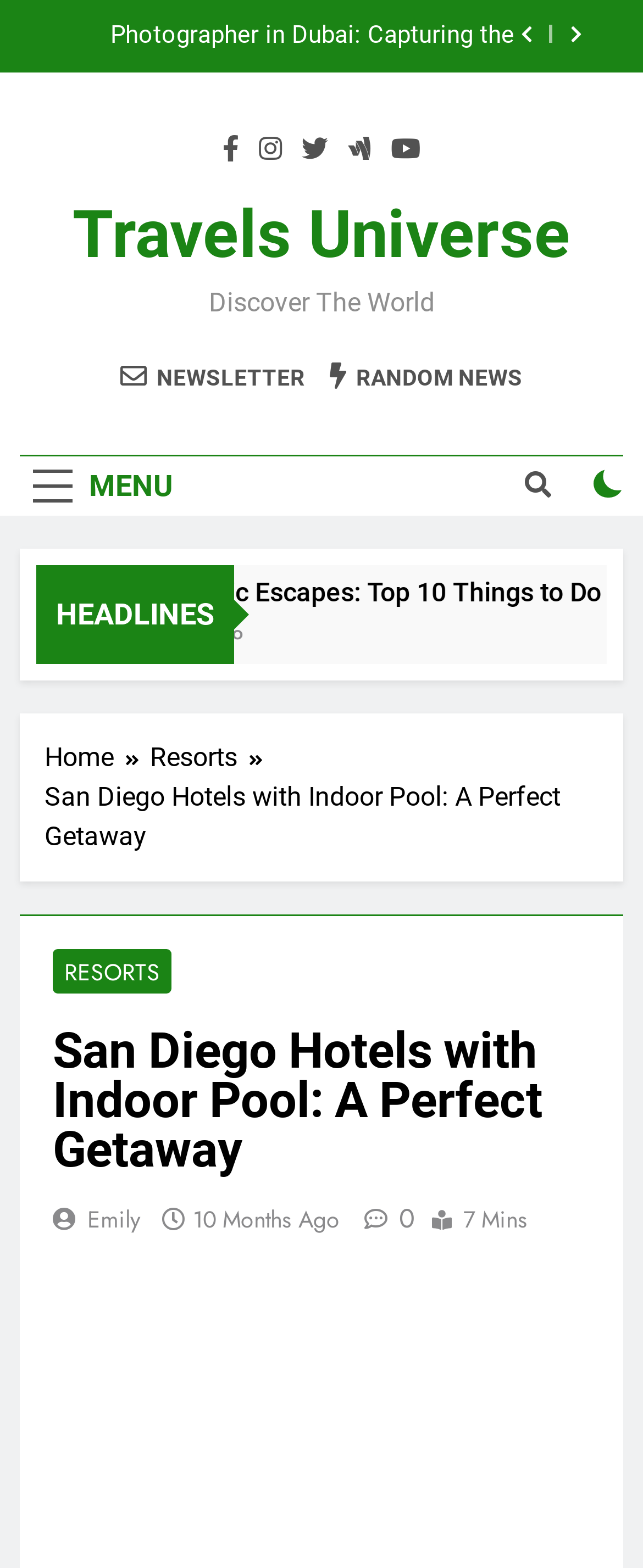What type of establishments are featured on this page?
Give a thorough and detailed response to the question.

Based on the webpage's content, particularly the heading 'San Diego Hotels with Indoor Pool: A Perfect Getaway', it can be inferred that the webpage is featuring hotels, specifically those with indoor pools in San Diego.